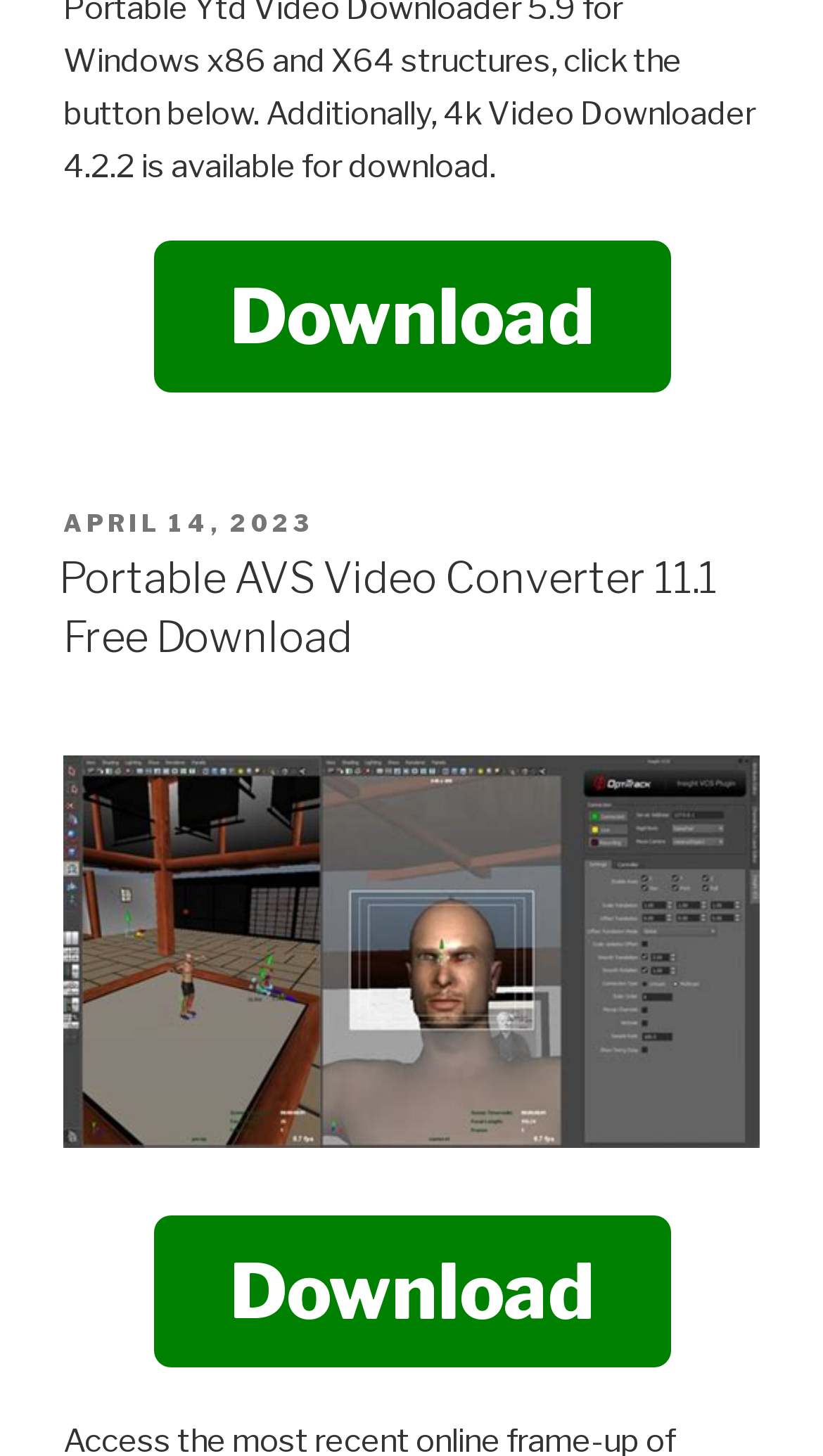Respond to the question below with a concise word or phrase:
How many download buttons are there on the page?

3